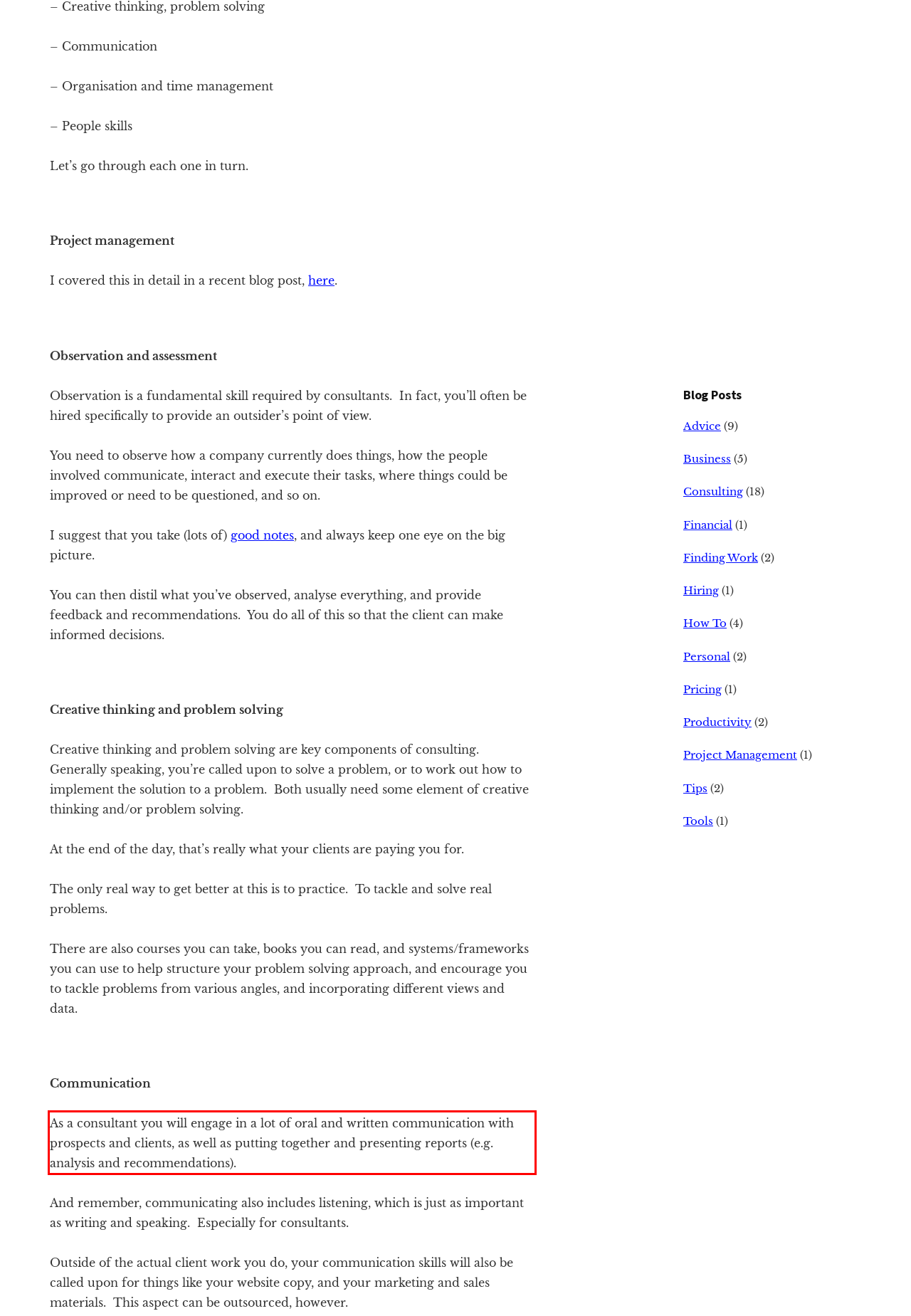Given a screenshot of a webpage, identify the red bounding box and perform OCR to recognize the text within that box.

As a consultant you will engage in a lot of oral and written communication with prospects and clients, as well as putting together and presenting reports (e.g. analysis and recommendations).